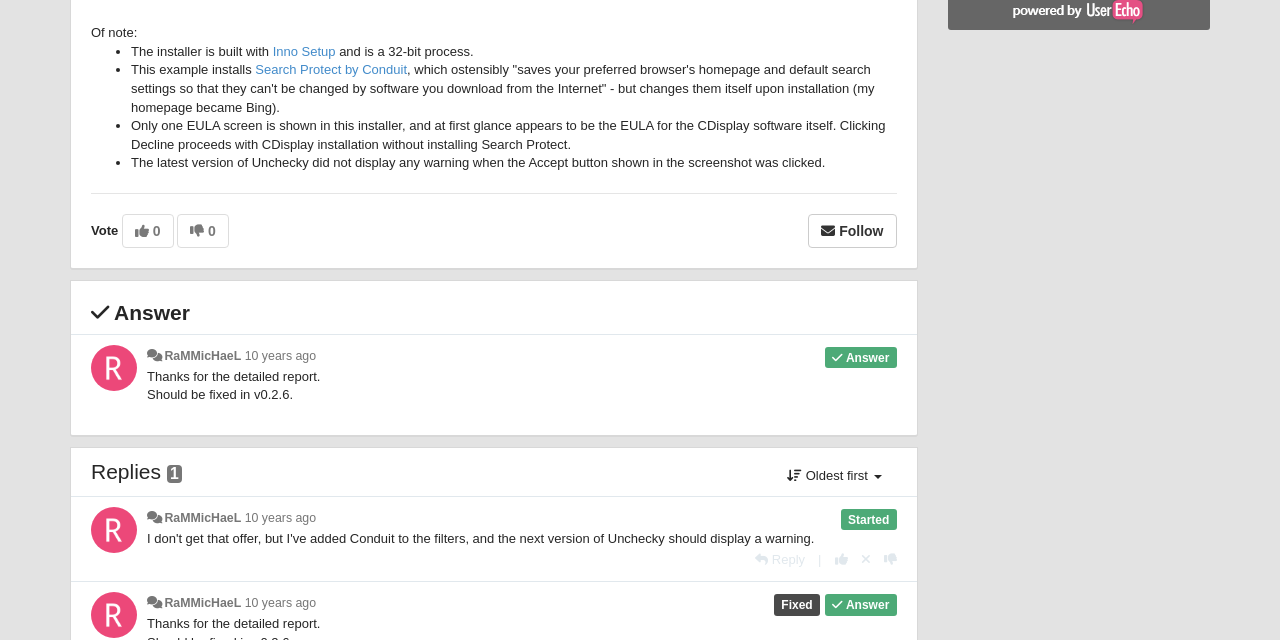For the given element description Search Protect by Conduit, determine the bounding box coordinates of the UI element. The coordinates should follow the format (top-left x, top-left y, bottom-right x, bottom-right y) and be within the range of 0 to 1.

[0.199, 0.097, 0.318, 0.121]